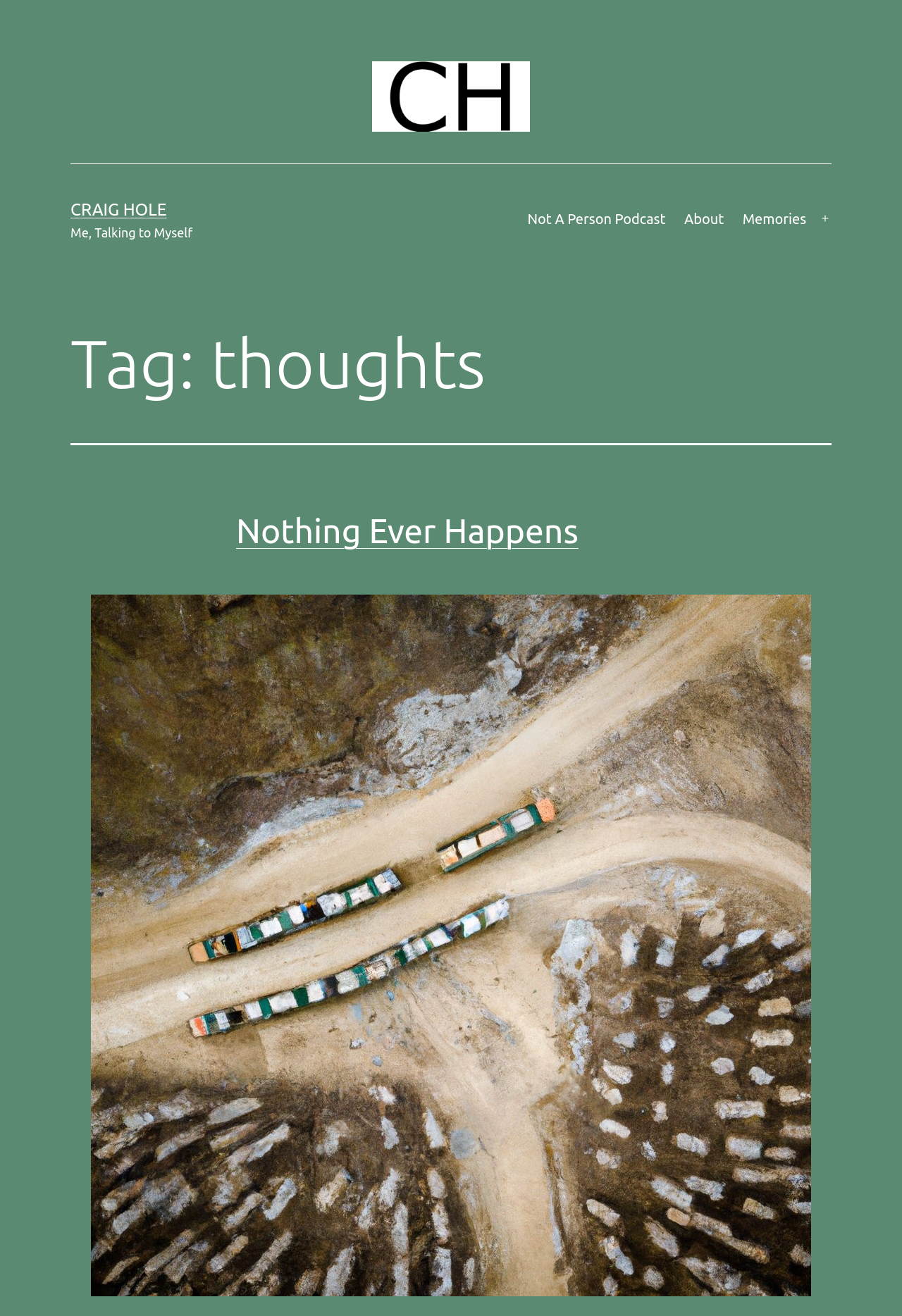Using the description: "Nothing Ever Happens", identify the bounding box of the corresponding UI element in the screenshot.

[0.262, 0.389, 0.641, 0.418]